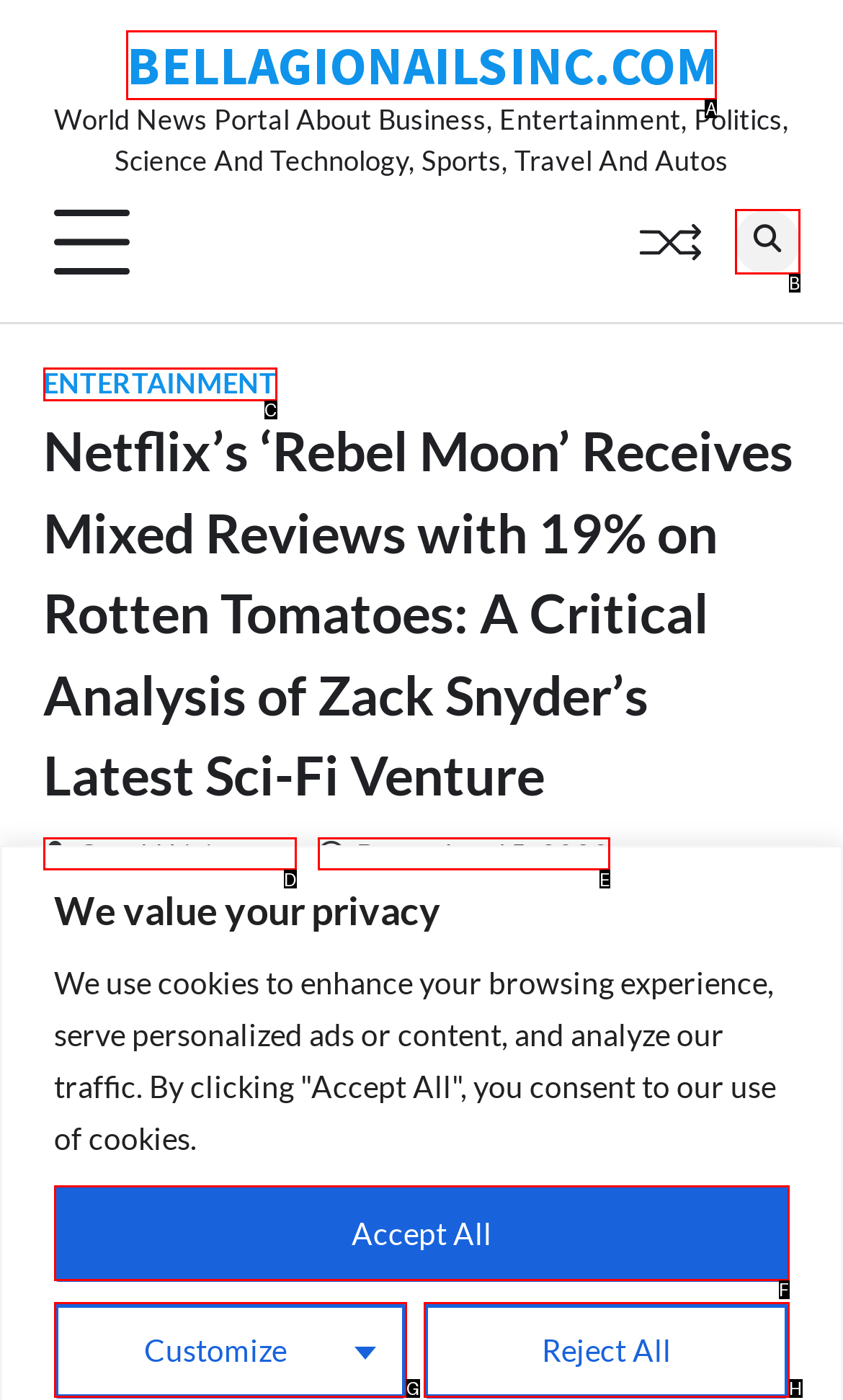Based on the description: Reject All, identify the matching lettered UI element.
Answer by indicating the letter from the choices.

H